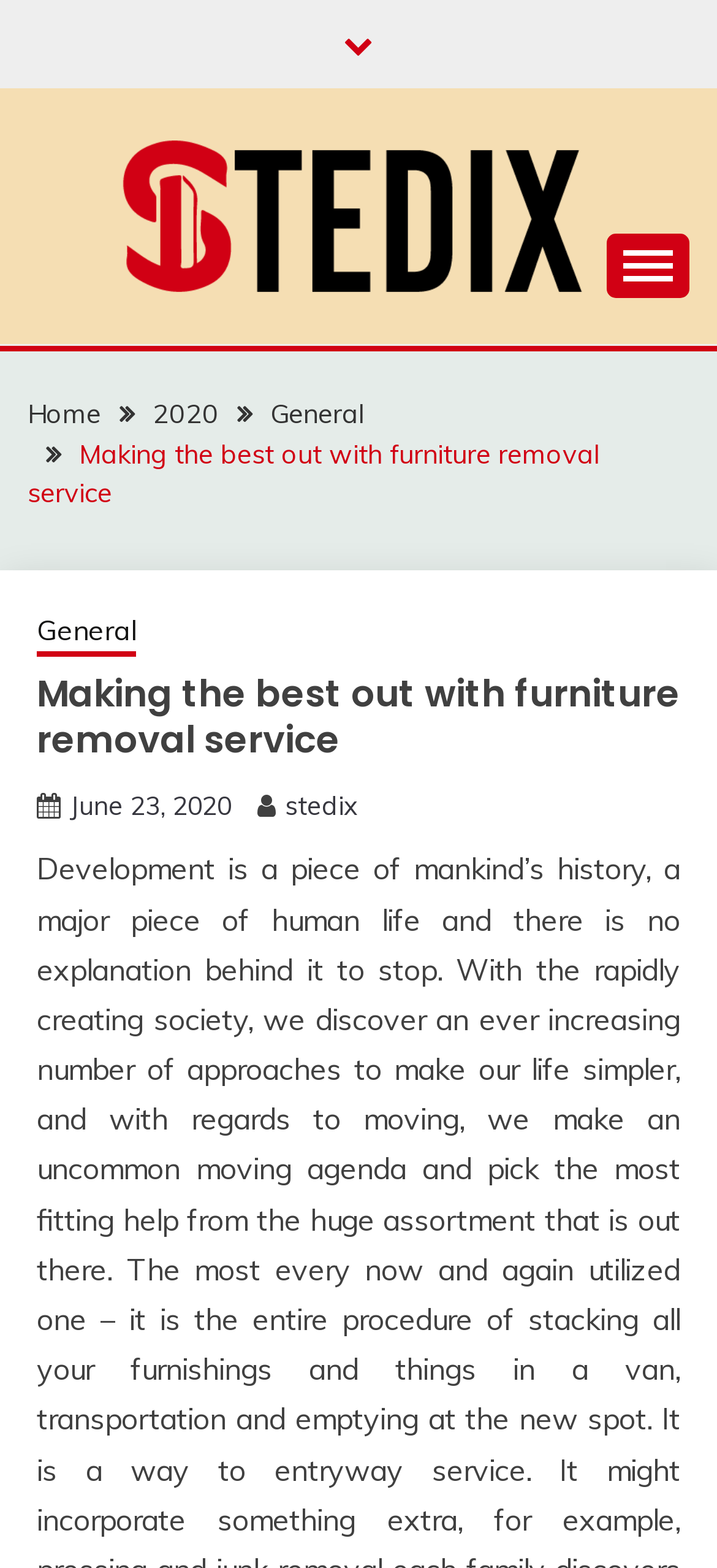Provide the bounding box coordinates for the specified HTML element described in this description: "parent_node: STEDIX". The coordinates should be four float numbers ranging from 0 to 1, in the format [left, top, right, bottom].

[0.162, 0.08, 0.838, 0.196]